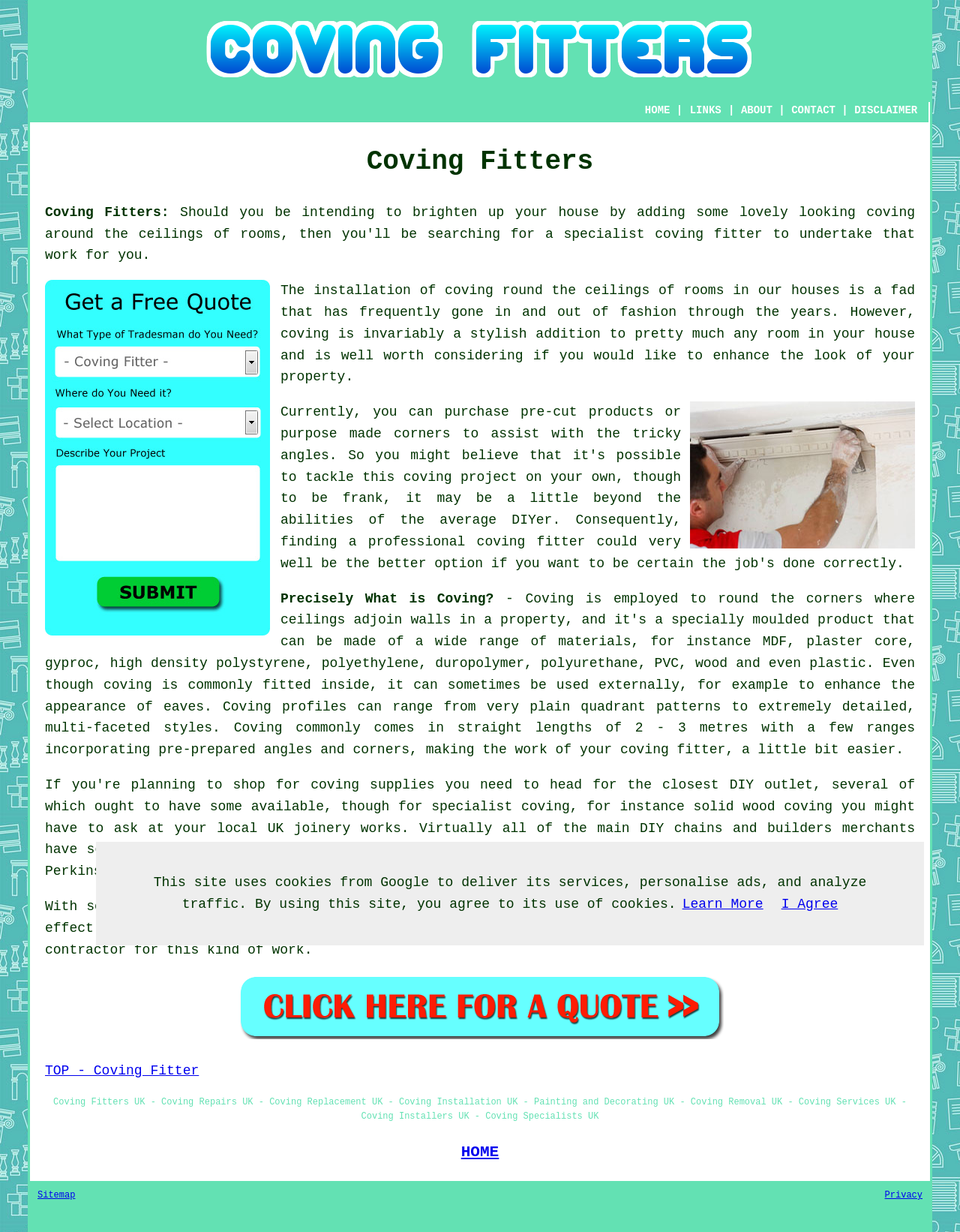Please identify the bounding box coordinates of the element I need to click to follow this instruction: "Click on the 'HOME' link".

[0.672, 0.084, 0.698, 0.094]